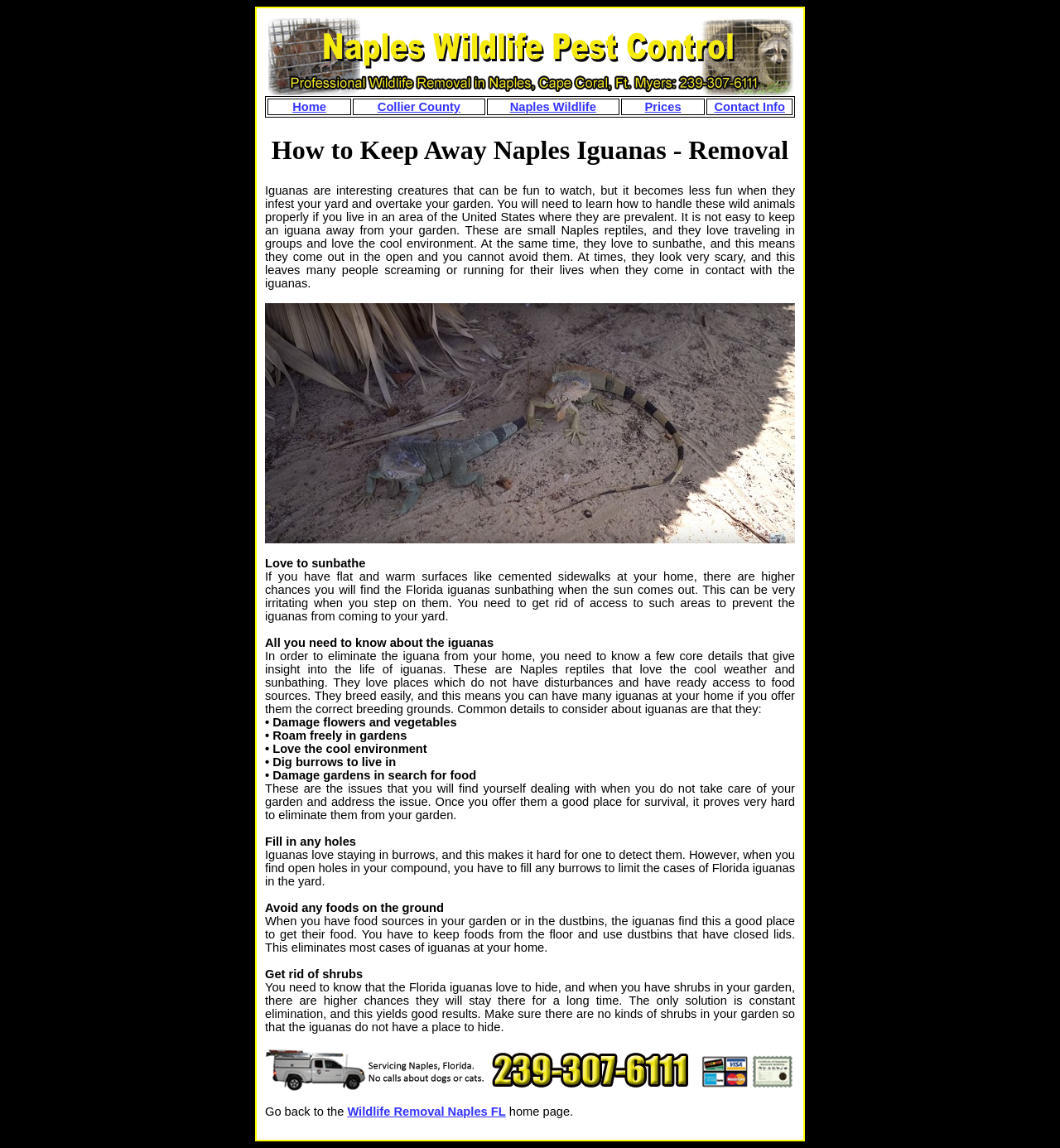What do iguanas love to do?
Using the image, answer in one word or phrase.

Sunbathe